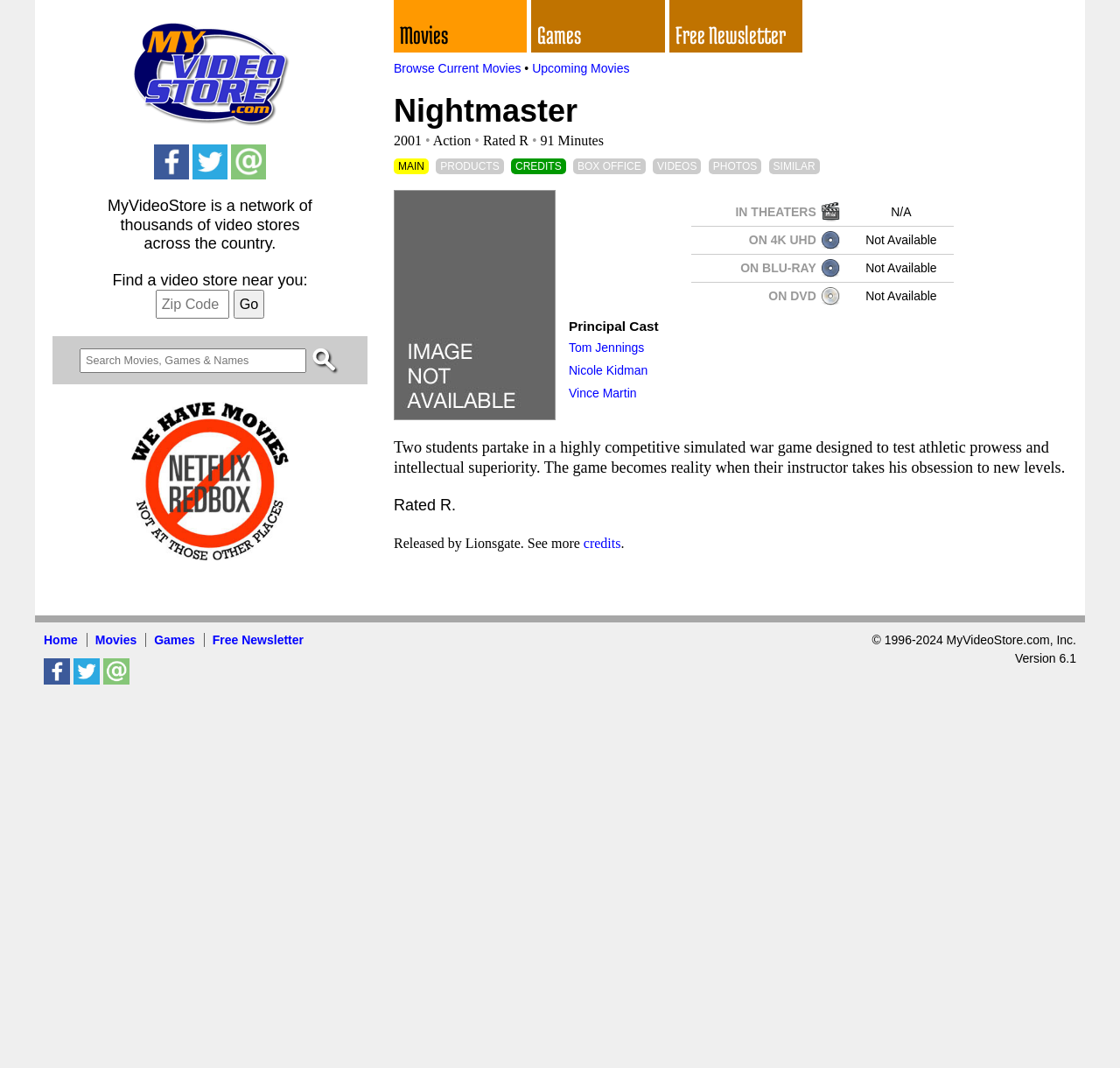Provide a one-word or short-phrase response to the question:
What is the name of the actress in the movie 'Nightmaster'?

Nicole Kidman